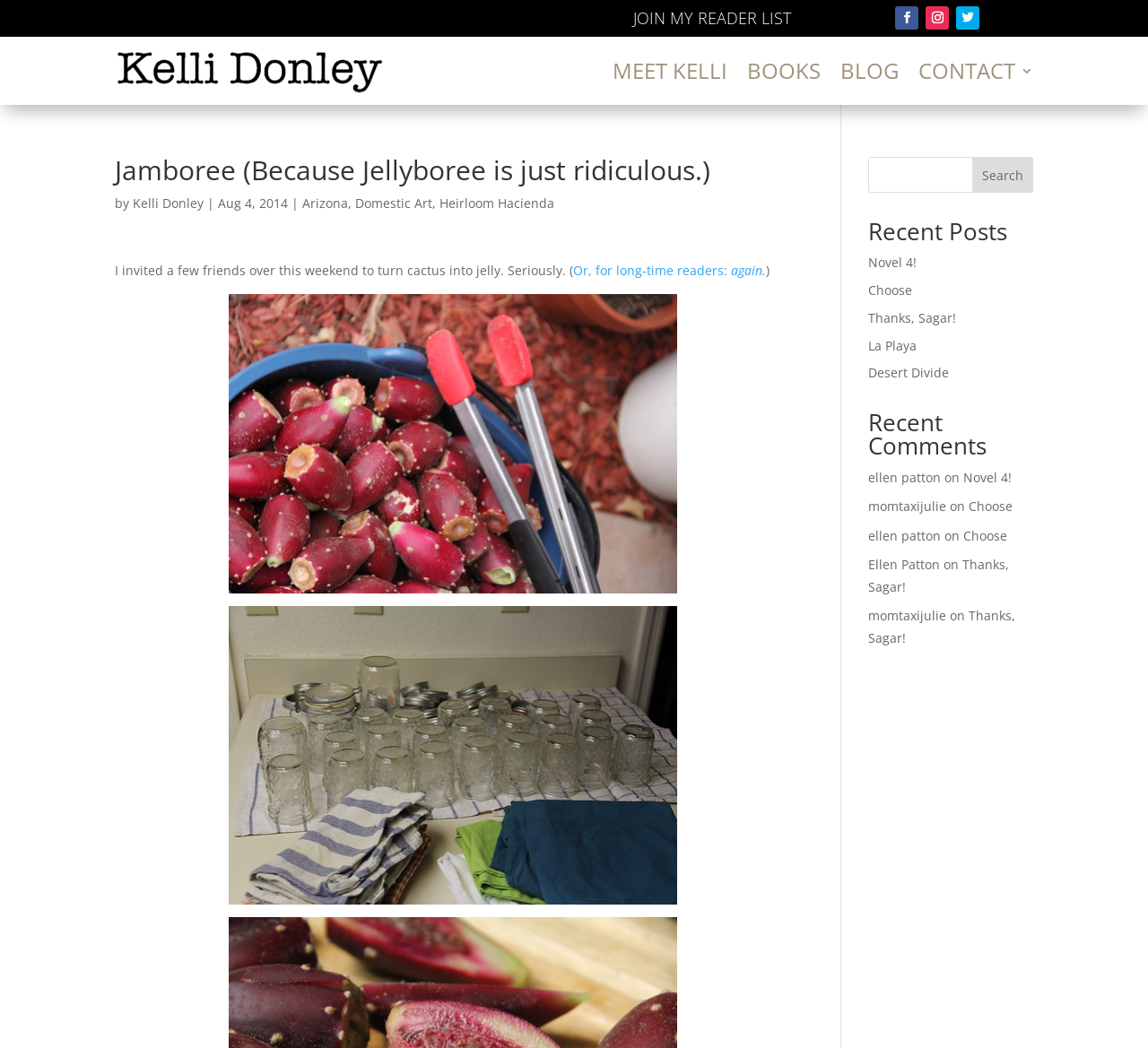What is the category of the blog post?
Look at the image and respond with a one-word or short-phrase answer.

Domestic Art